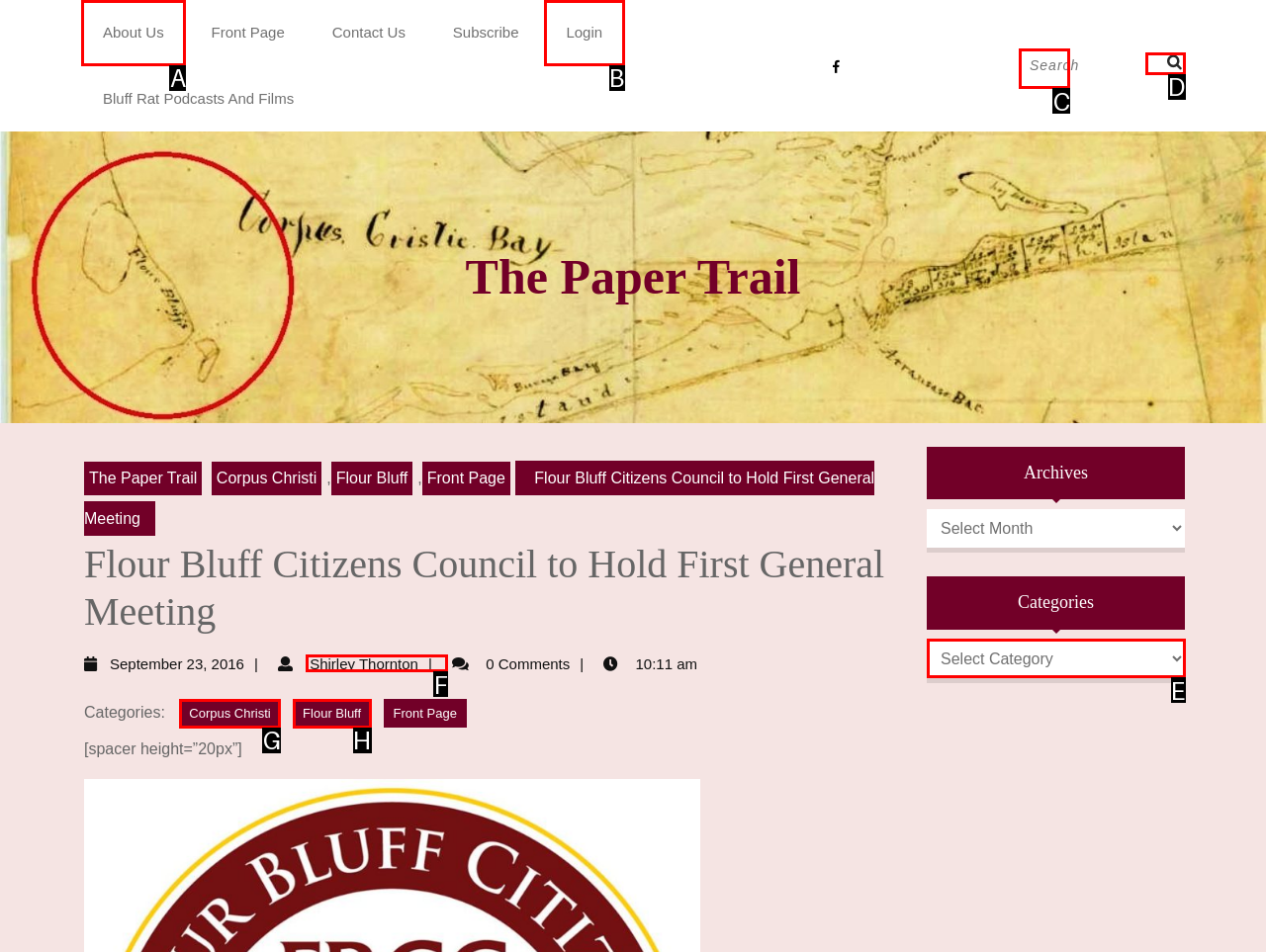Indicate which lettered UI element to click to fulfill the following task: Search for something
Provide the letter of the correct option.

C